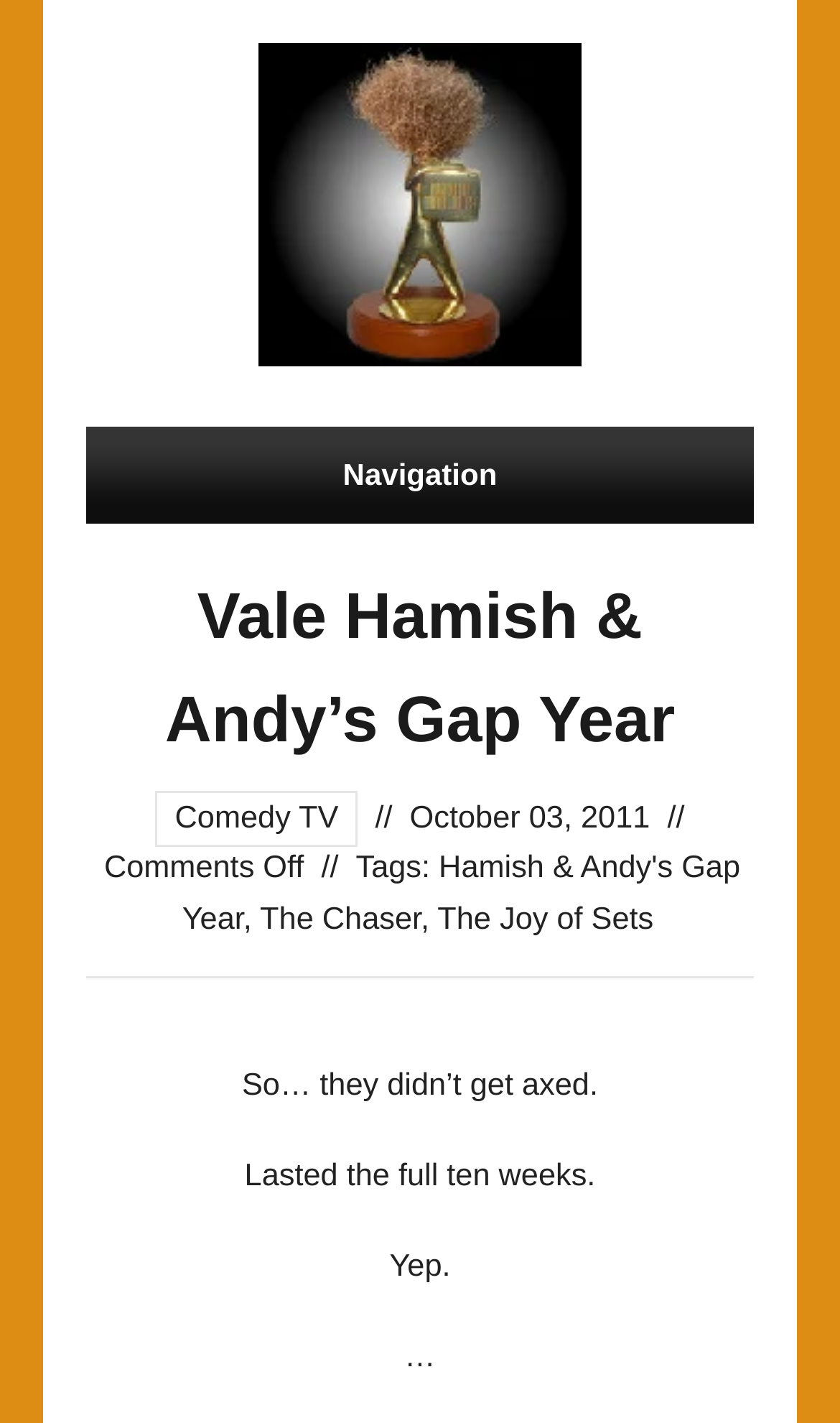Identify the bounding box of the HTML element described as: "archivers".

None